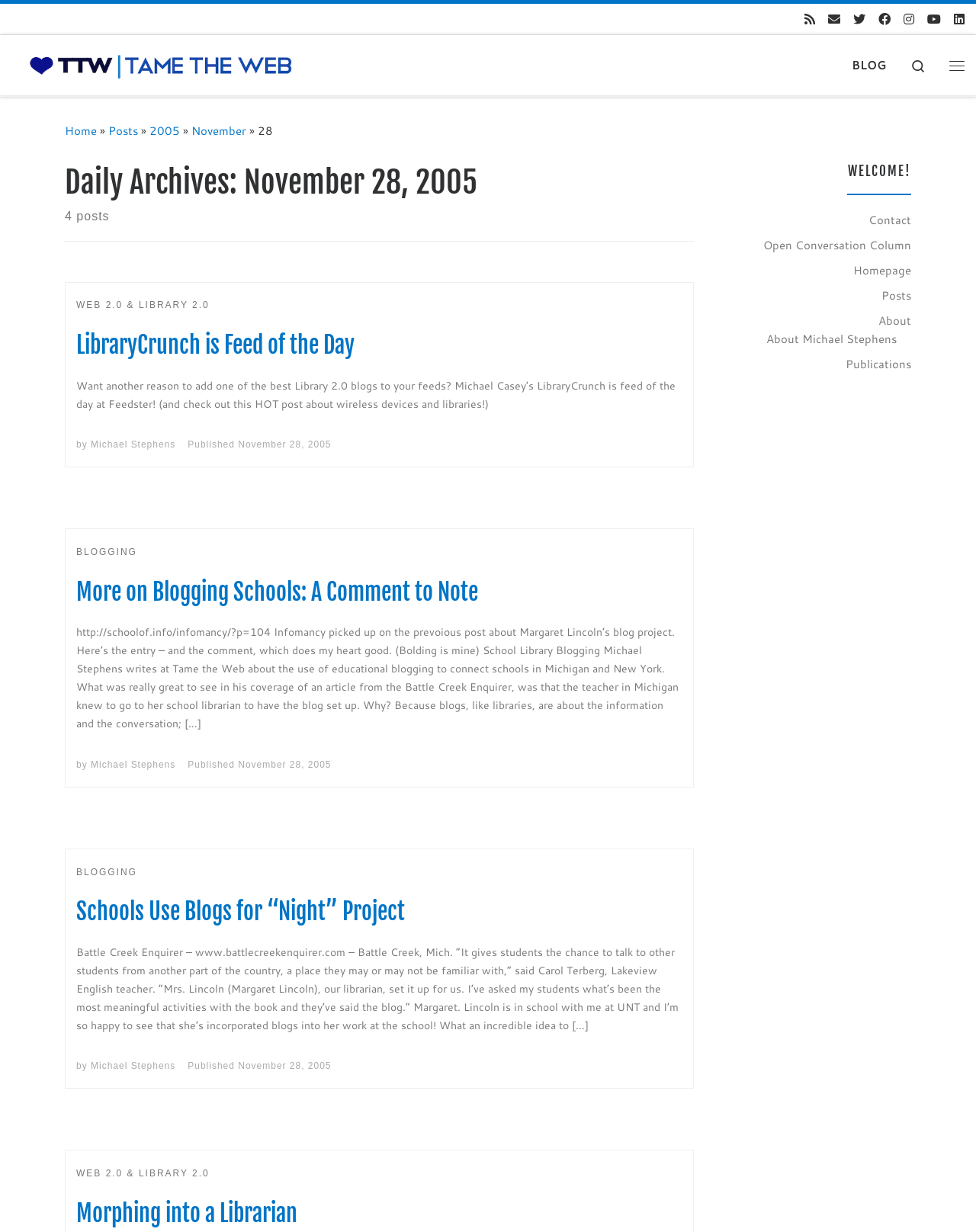How many articles are there on the webpage?
Please give a detailed and elaborate explanation in response to the question.

I found the number of articles by counting the number of article sections on the webpage, which are separated by horizontal lines. There are four article sections in total.